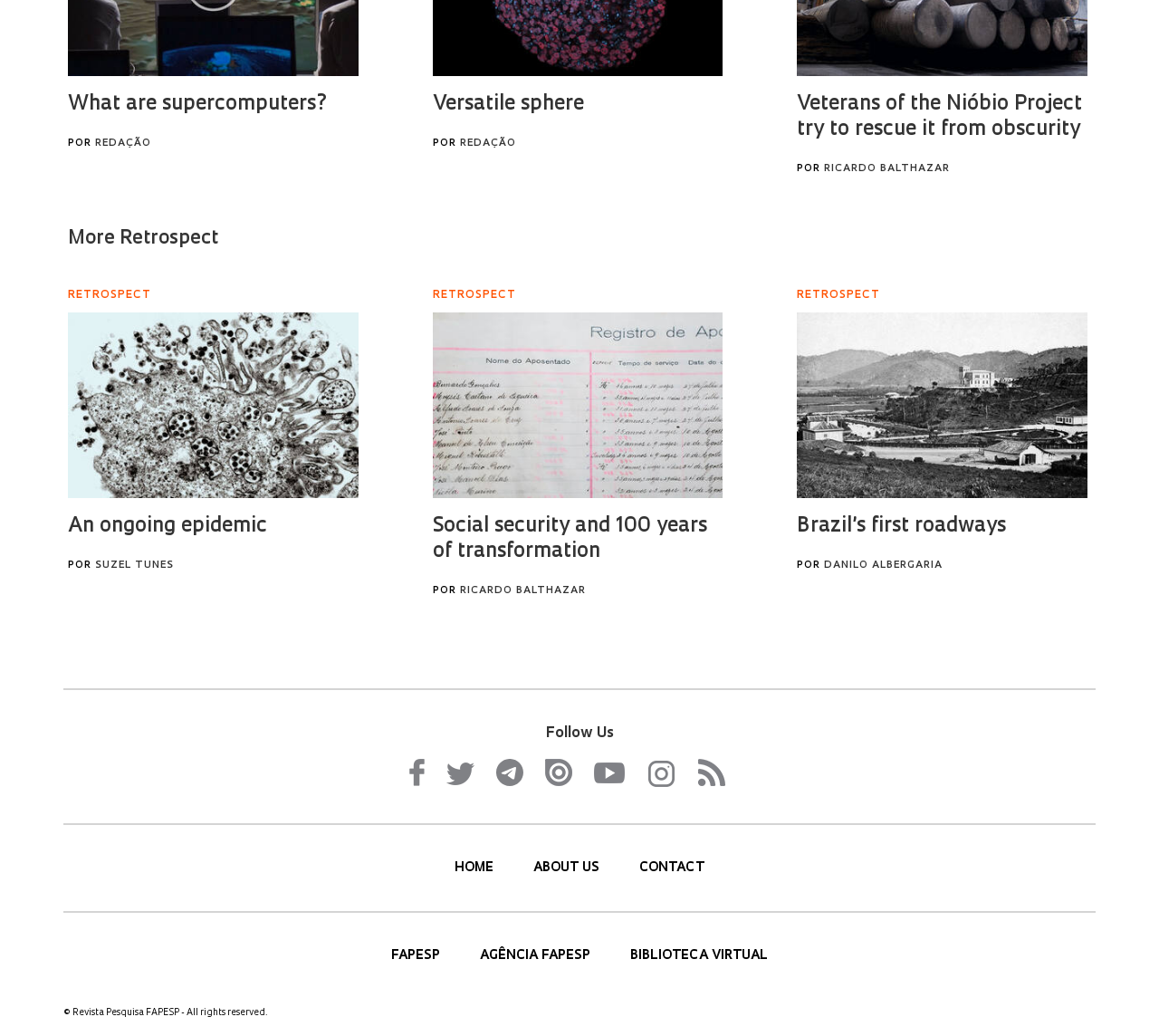Please determine the bounding box coordinates of the element's region to click for the following instruction: "Go to home page".

[0.392, 0.832, 0.429, 0.845]